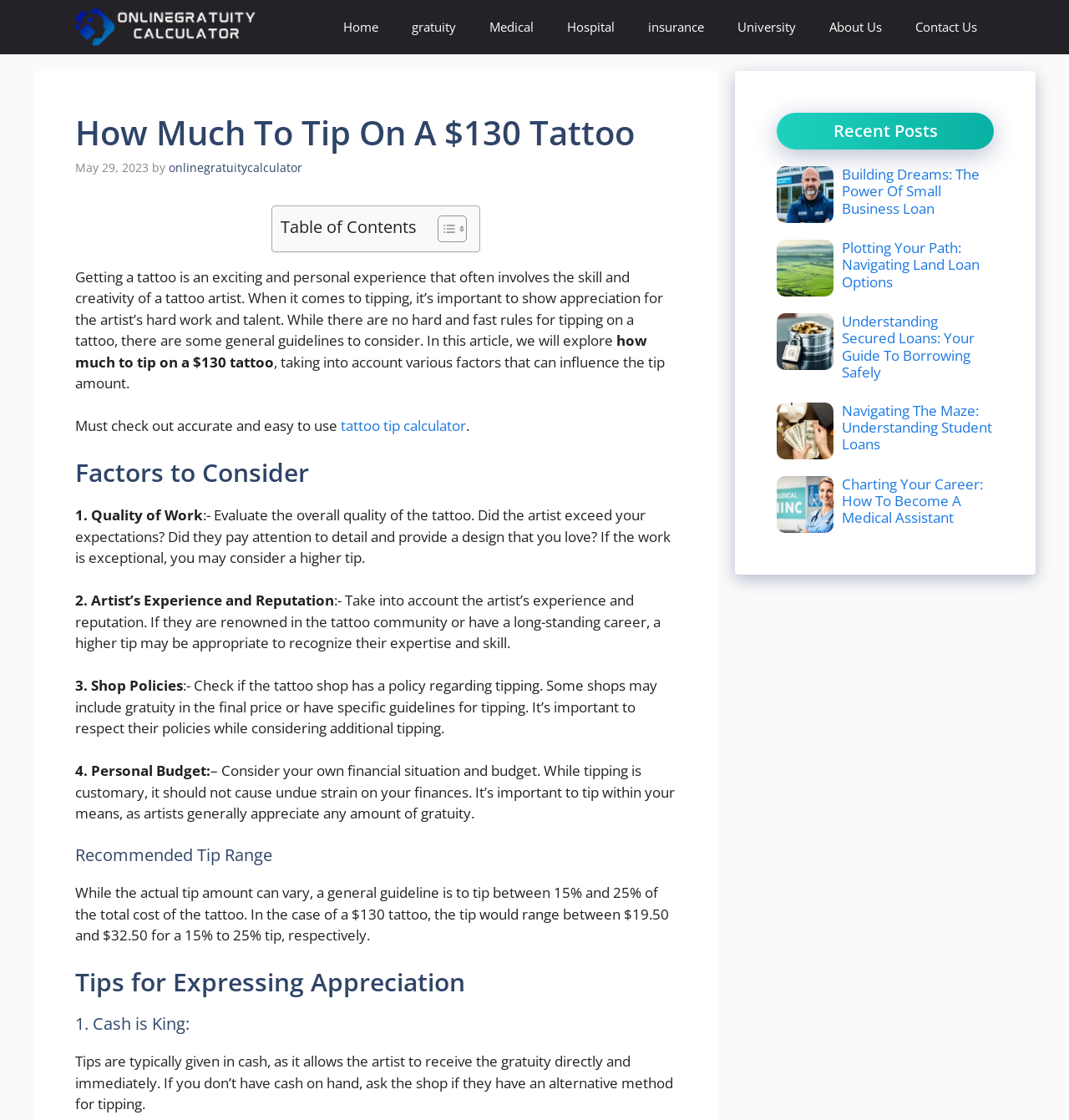Determine the bounding box coordinates of the clickable region to execute the instruction: "Read the article 'Building Dreams: The Power Of Small Business Loan'". The coordinates should be four float numbers between 0 and 1, denoted as [left, top, right, bottom].

[0.788, 0.147, 0.916, 0.194]